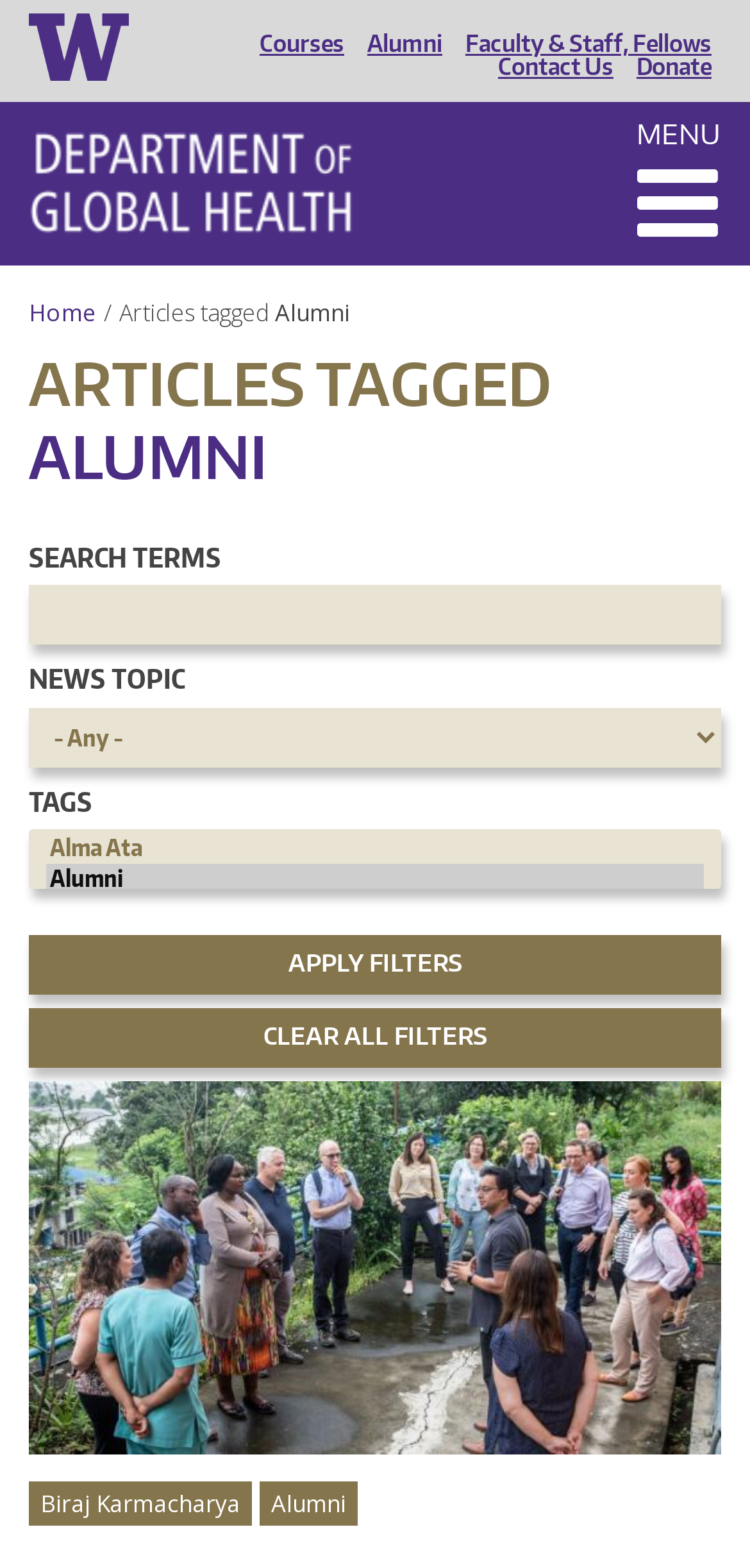Based on the element description: "Home", identify the UI element and provide its bounding box coordinates. Use four float numbers between 0 and 1, [left, top, right, bottom].

[0.038, 0.189, 0.128, 0.21]